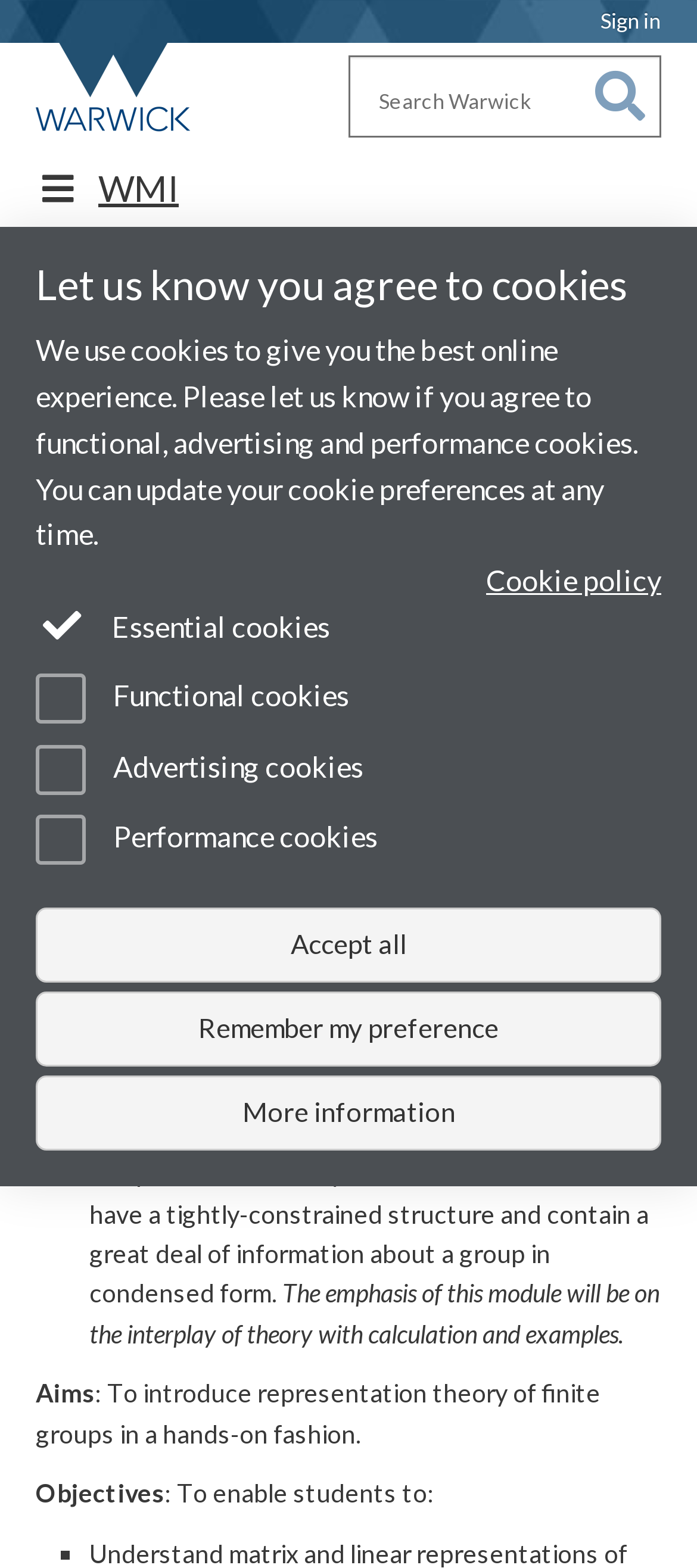What is the emphasis of this module?
Please use the visual content to give a single word or phrase answer.

Interplay of theory with calculation and examples